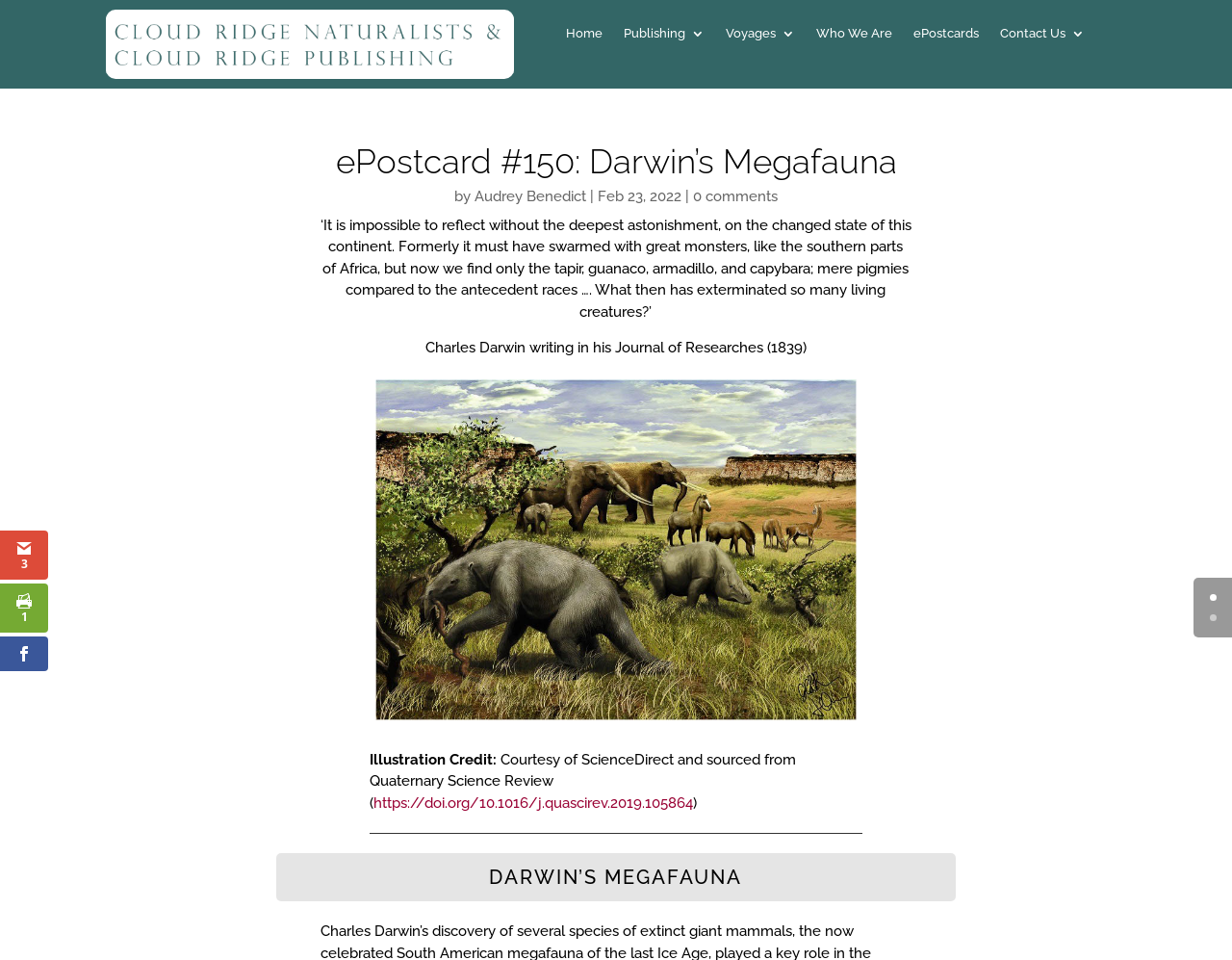Please identify the bounding box coordinates of the region to click in order to complete the task: "View the illustration". The coordinates must be four float numbers between 0 and 1, specified as [left, top, right, bottom].

[0.305, 0.741, 0.695, 0.759]